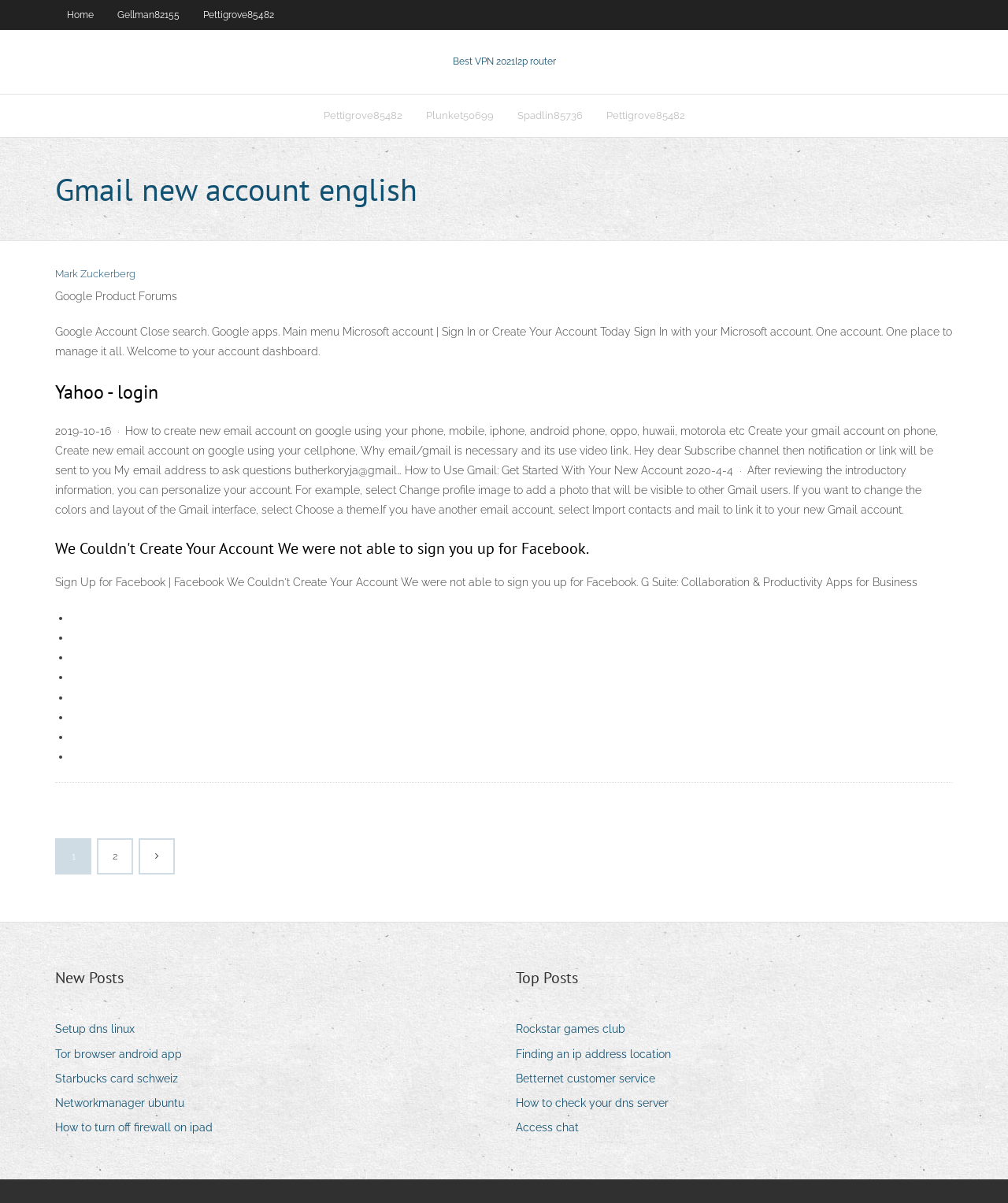How many complementary elements are there on the page? Based on the image, give a response in one word or a short phrase.

2